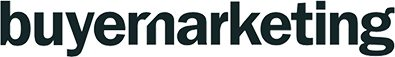What aesthetic does the logo's design reflect? Refer to the image and provide a one-word or short phrase answer.

professional and contemporary